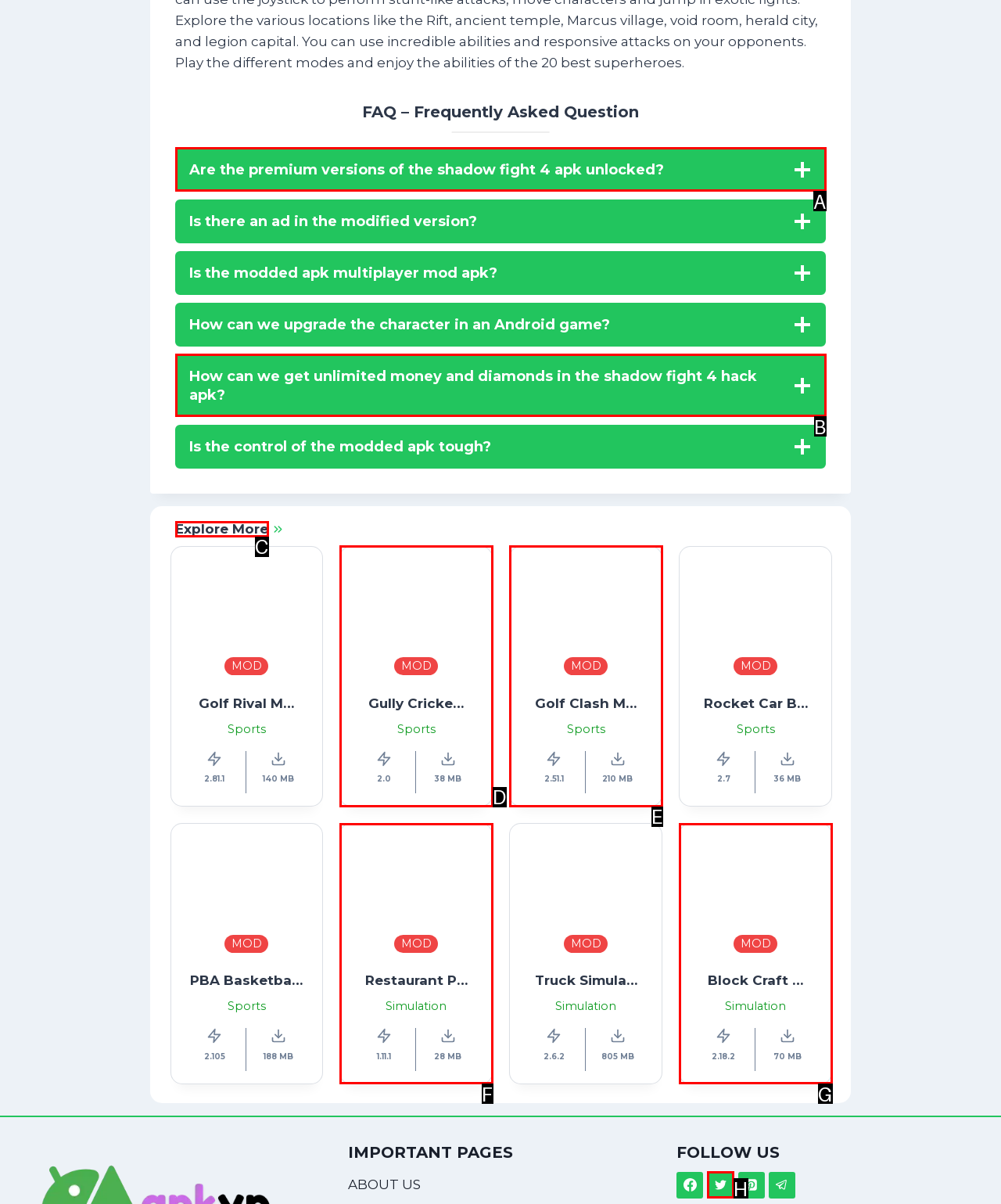Identify which HTML element should be clicked to fulfill this instruction: Explore more Reply with the correct option's letter.

C